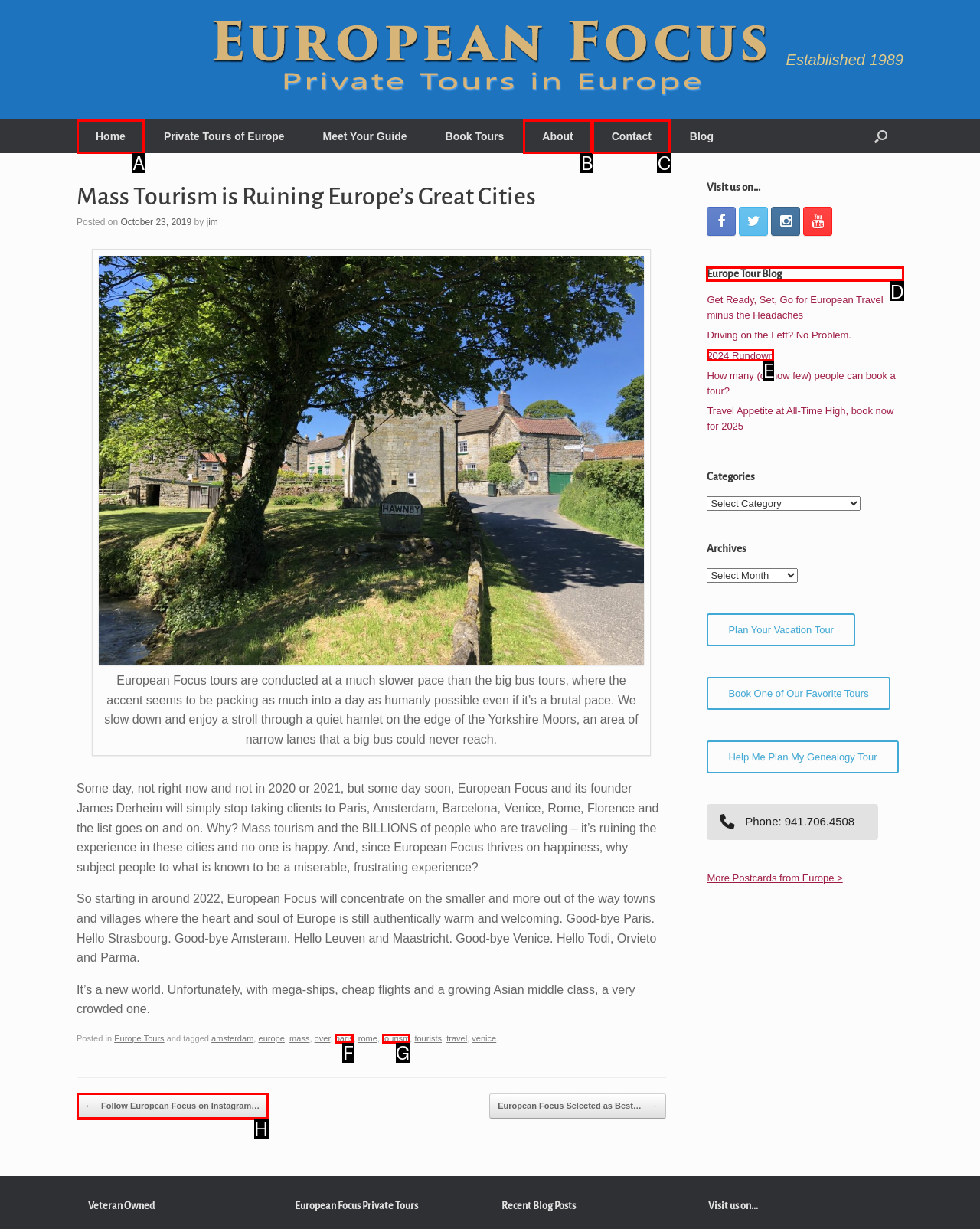Choose the letter that corresponds to the correct button to accomplish the task: View the 'Europe Tour Blog'
Reply with the letter of the correct selection only.

D